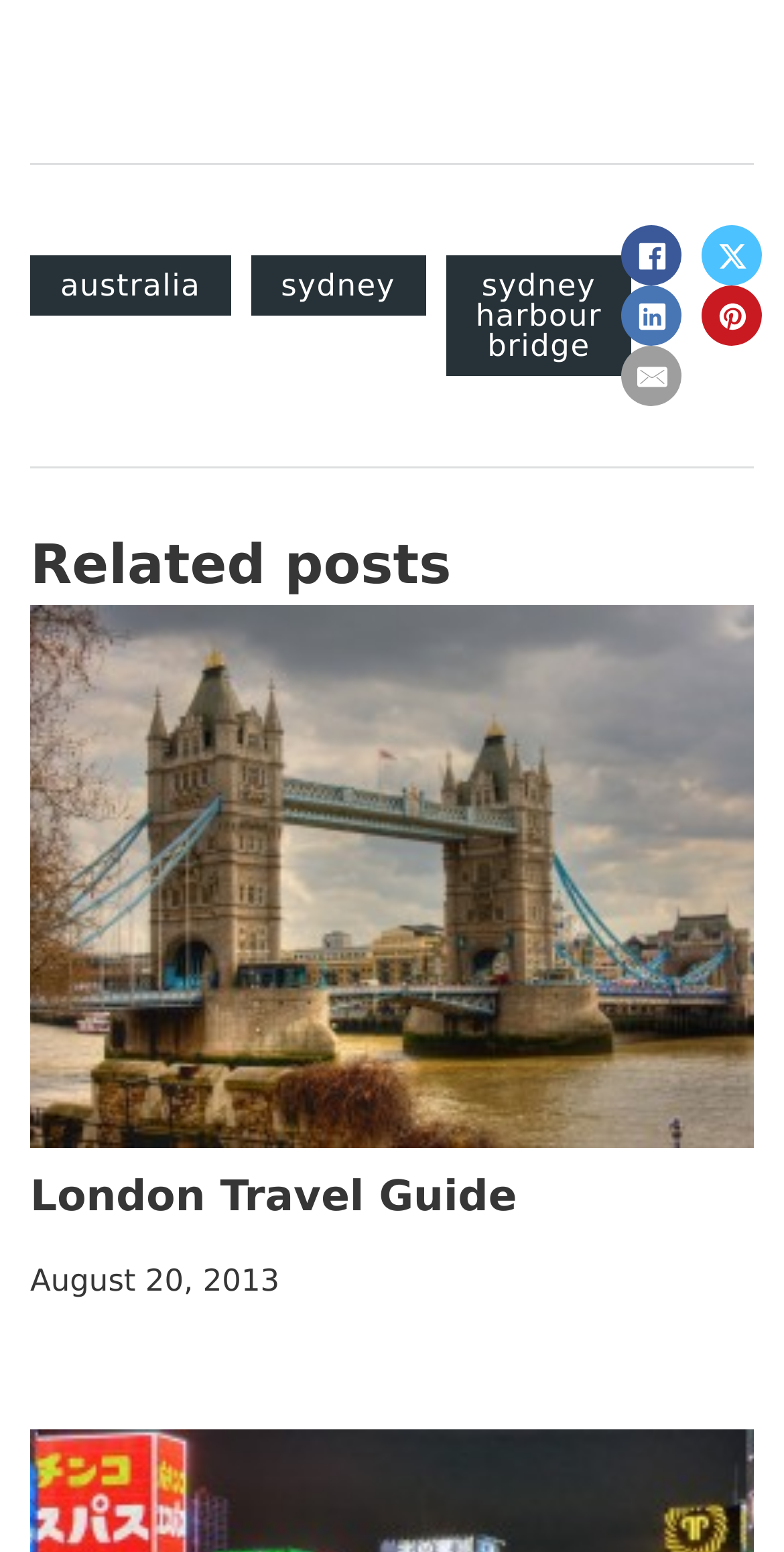Find the bounding box coordinates for the HTML element described as: "London Travel Guide". The coordinates should consist of four float values between 0 and 1, i.e., [left, top, right, bottom].

[0.038, 0.755, 0.659, 0.786]